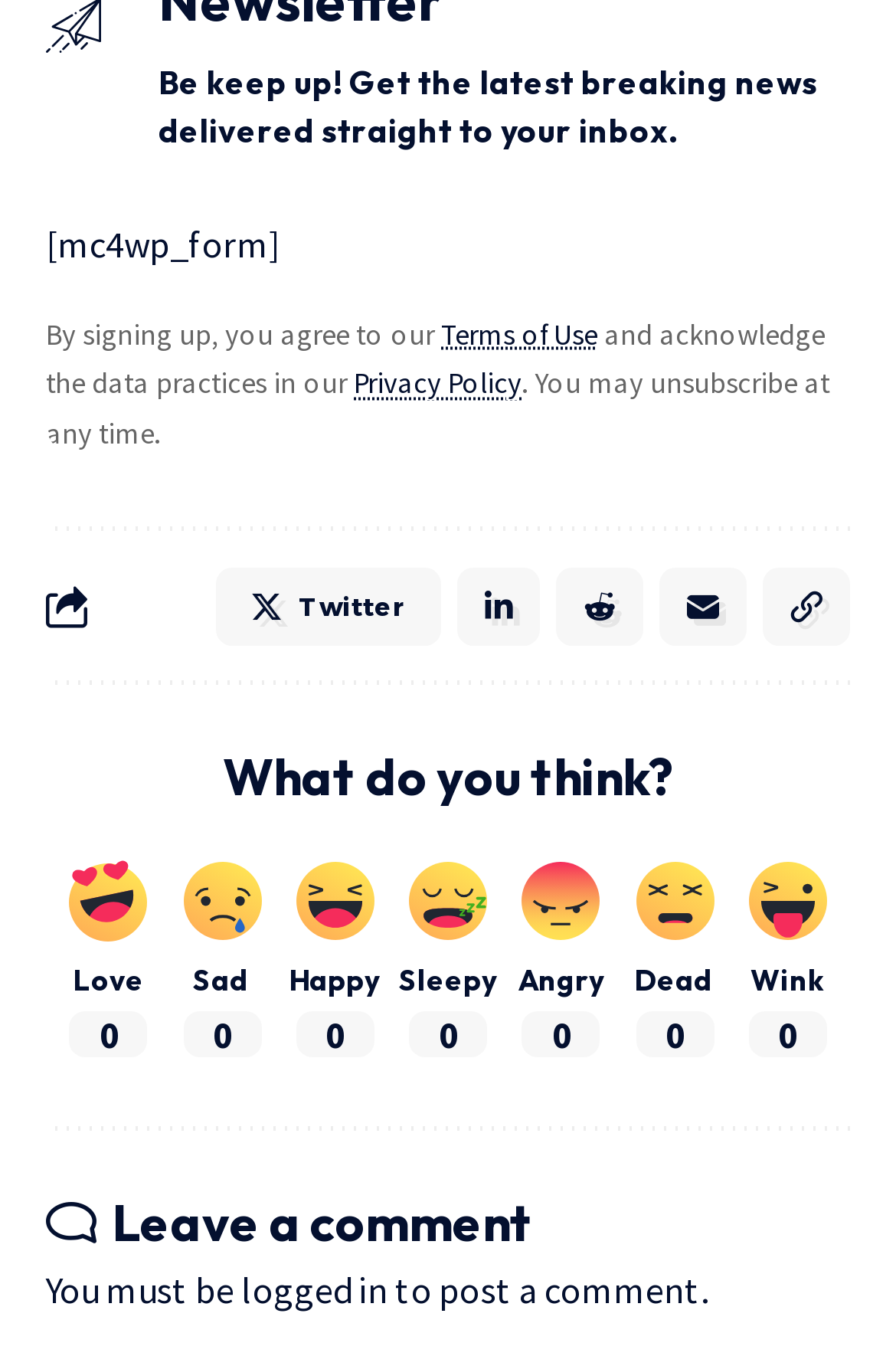Indicate the bounding box coordinates of the clickable region to achieve the following instruction: "Log in to post a comment."

[0.269, 0.925, 0.433, 0.958]